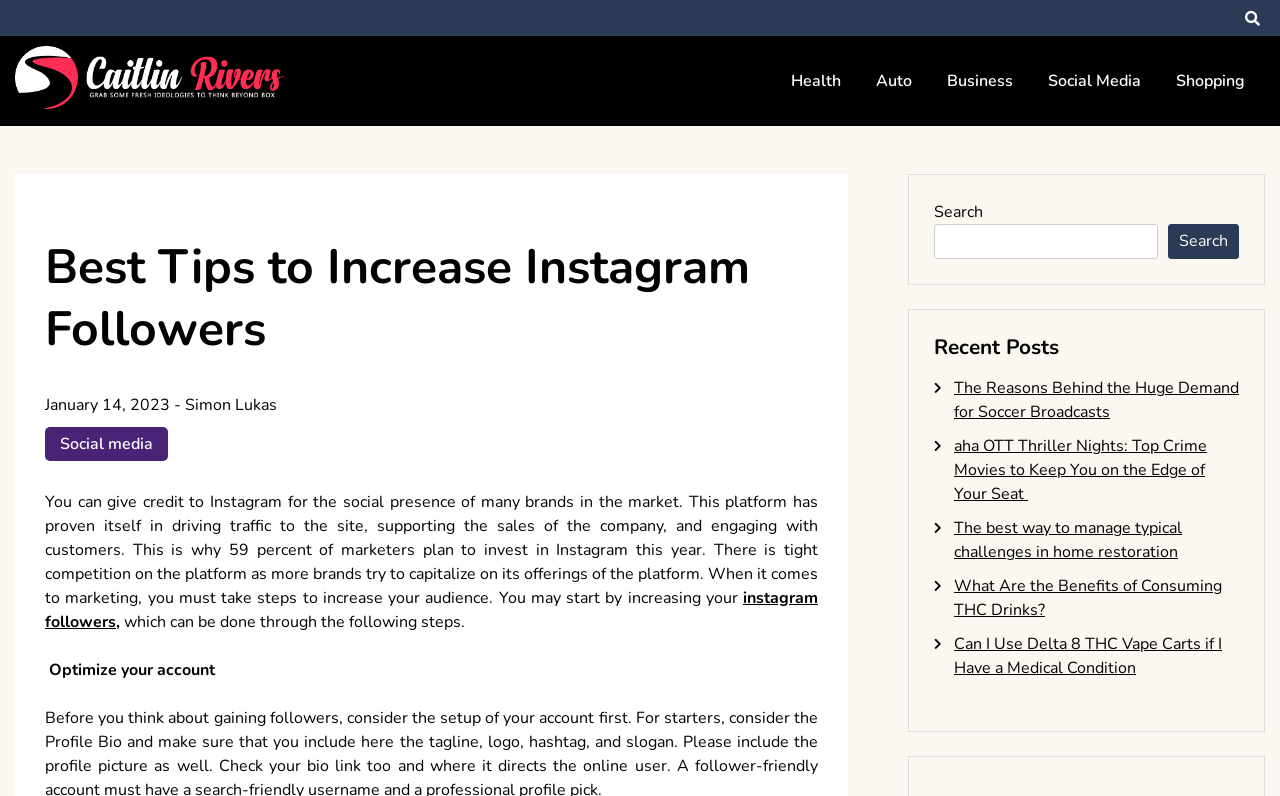Please answer the following question using a single word or phrase: 
What is the author of this article?

Simon Lukas